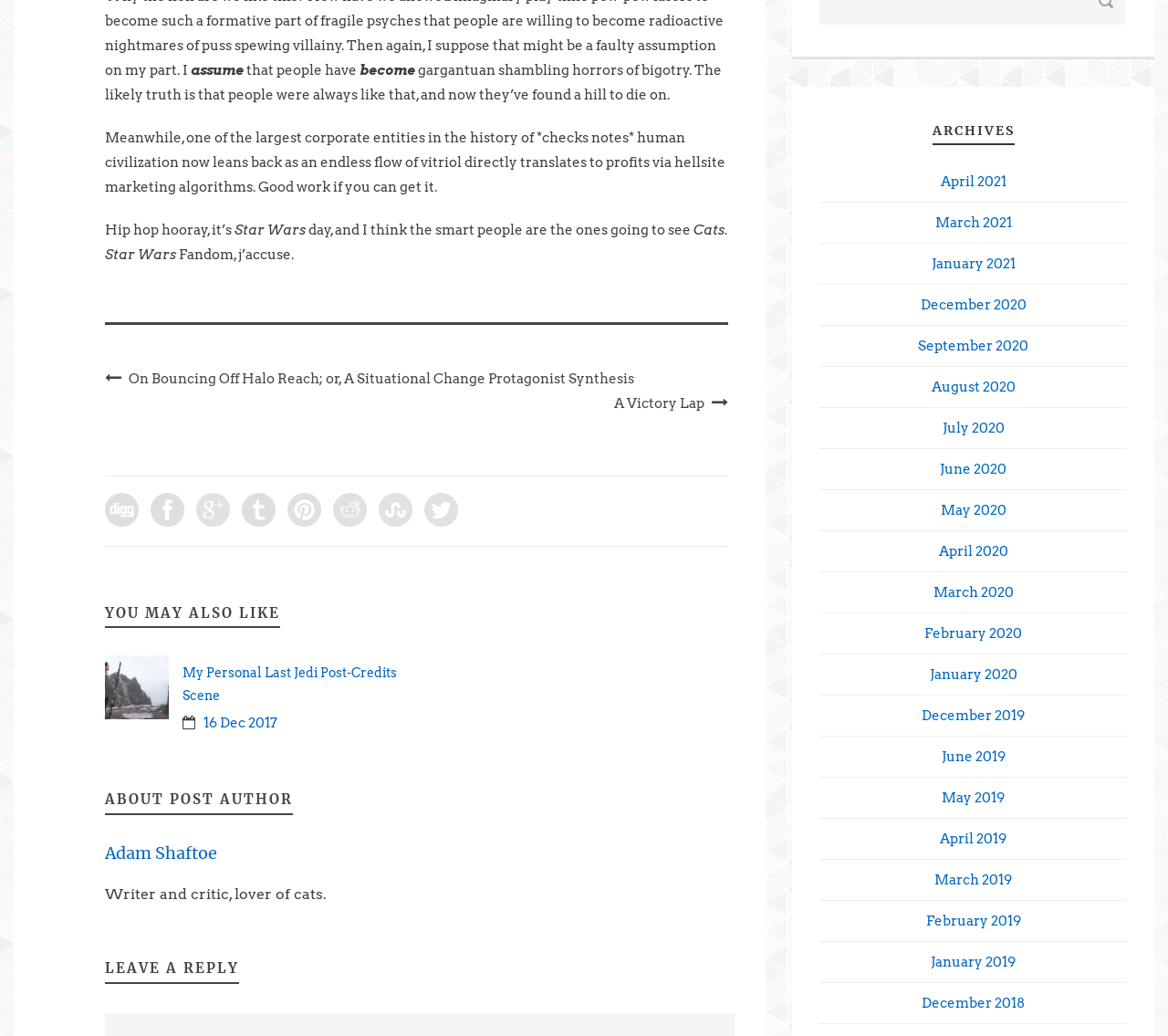Determine the bounding box coordinates of the section I need to click to execute the following instruction: "Leave a reply". Provide the coordinates as four float numbers between 0 and 1, i.e., [left, top, right, bottom].

[0.09, 0.926, 0.205, 0.949]